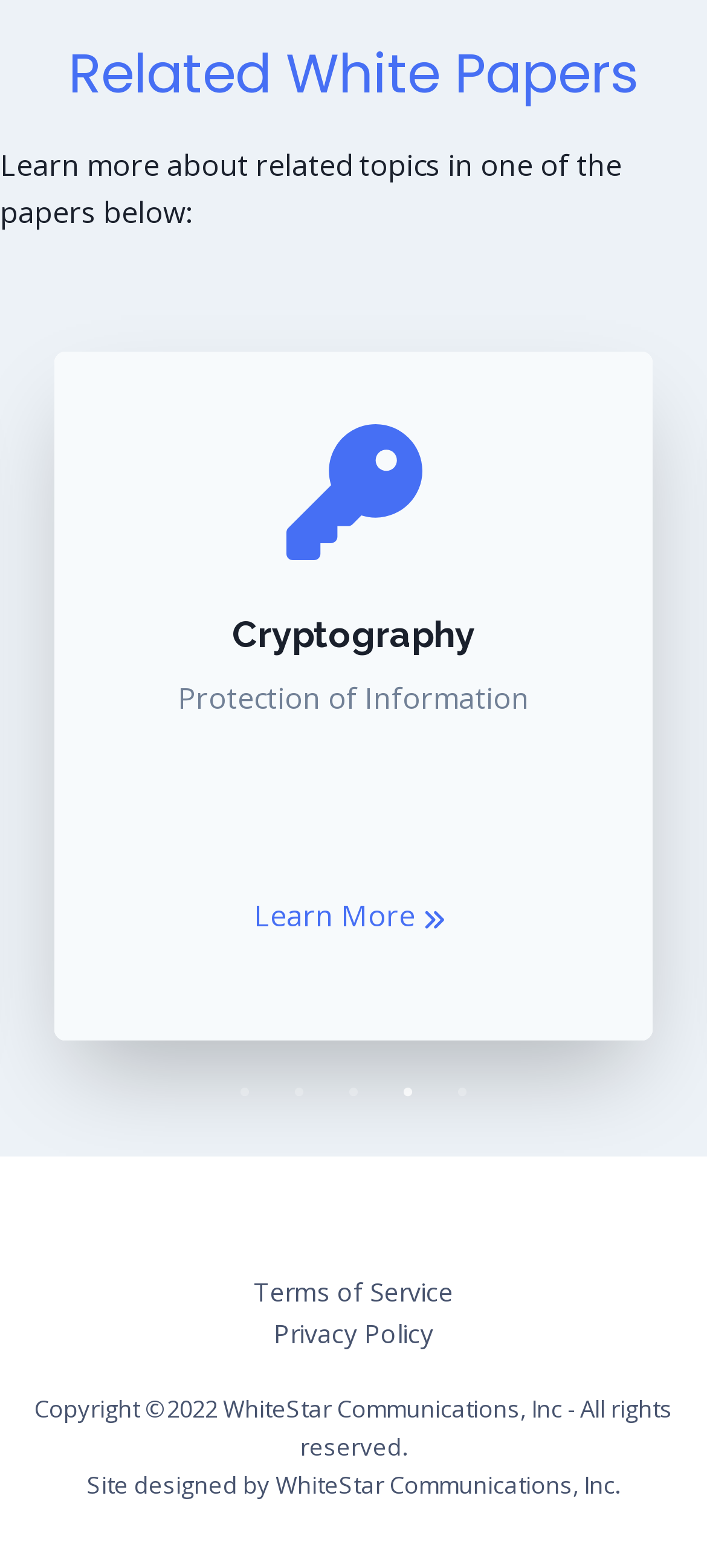What is the text of the static text element above the buttons?
Carefully examine the image and provide a detailed answer to the question.

I looked at the UI elements with type 'StaticText' and found the one with the bounding box coordinates [0.0, 0.093, 0.879, 0.148] which is located above the buttons. The text of this element is 'Learn more about related topics in one of the papers below:'